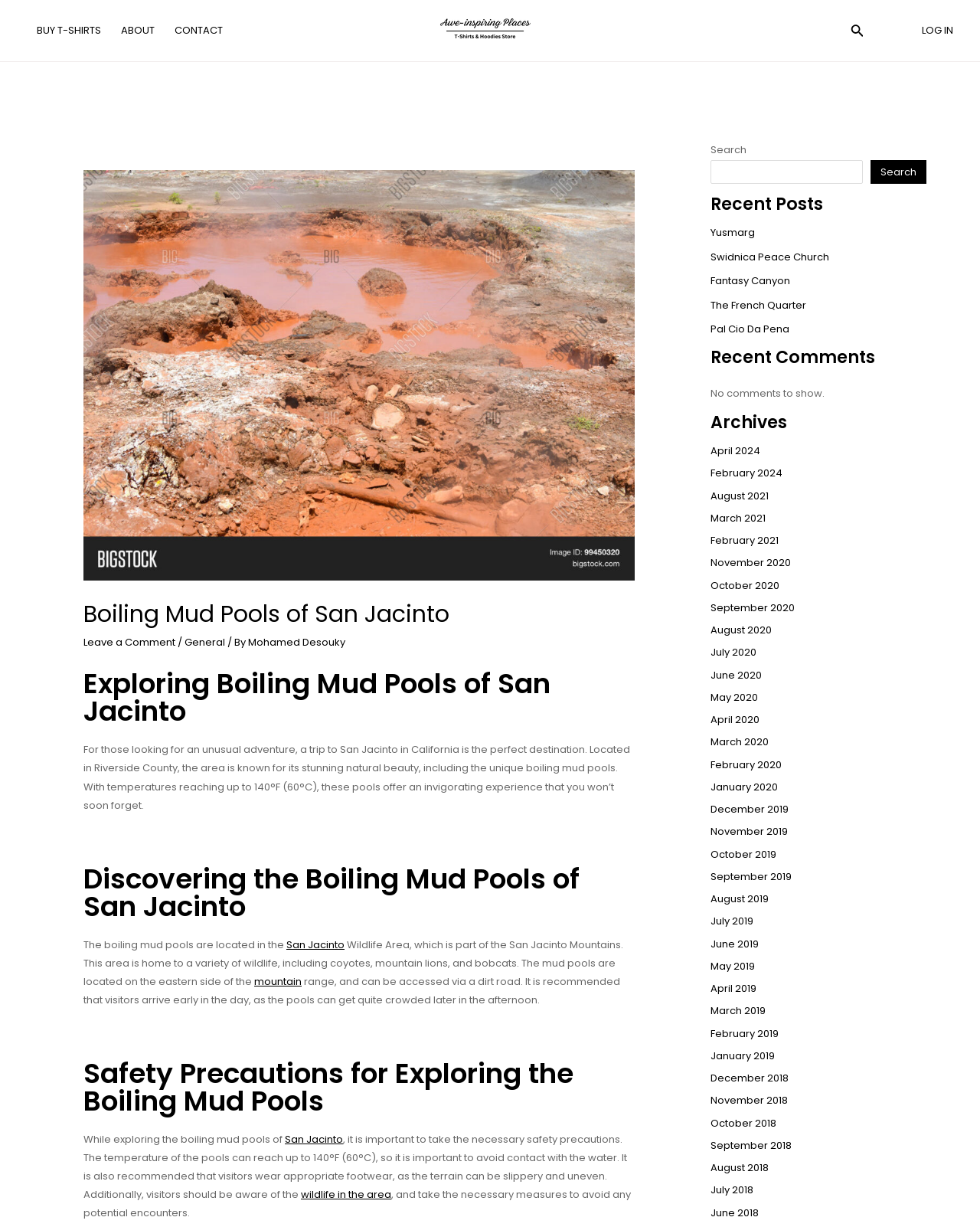Using the information in the image, give a comprehensive answer to the question: 
What is the maximum temperature of the boiling mud pools?

The answer can be found in the paragraph 'Exploring Boiling Mud Pools of San Jacinto' where it is mentioned that 'With temperatures reaching up to 140°F (60°C), these pools offer an invigorating experience that you won’t soon forget.'